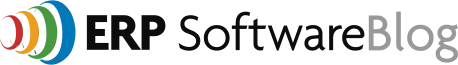Detail all significant aspects of the image you see.

The image features the logo of the ERP Software Blog, characterized by a vibrant design that includes colorful circular elements on the left, symbolizing connectivity and integration commonly associated with Enterprise Resource Planning (ERP) systems. The logo prominently displays the text "ERP Software Blog" in a modern and approachable font, conveying its focus on providing valuable insights and resources related to ERP software solutions. This visual branding aims to engage a professional audience, particularly Chief Financial Officers (CFOs) and financial professionals, as they navigate the complexities of selecting and implementing ERP systems in the cloud.